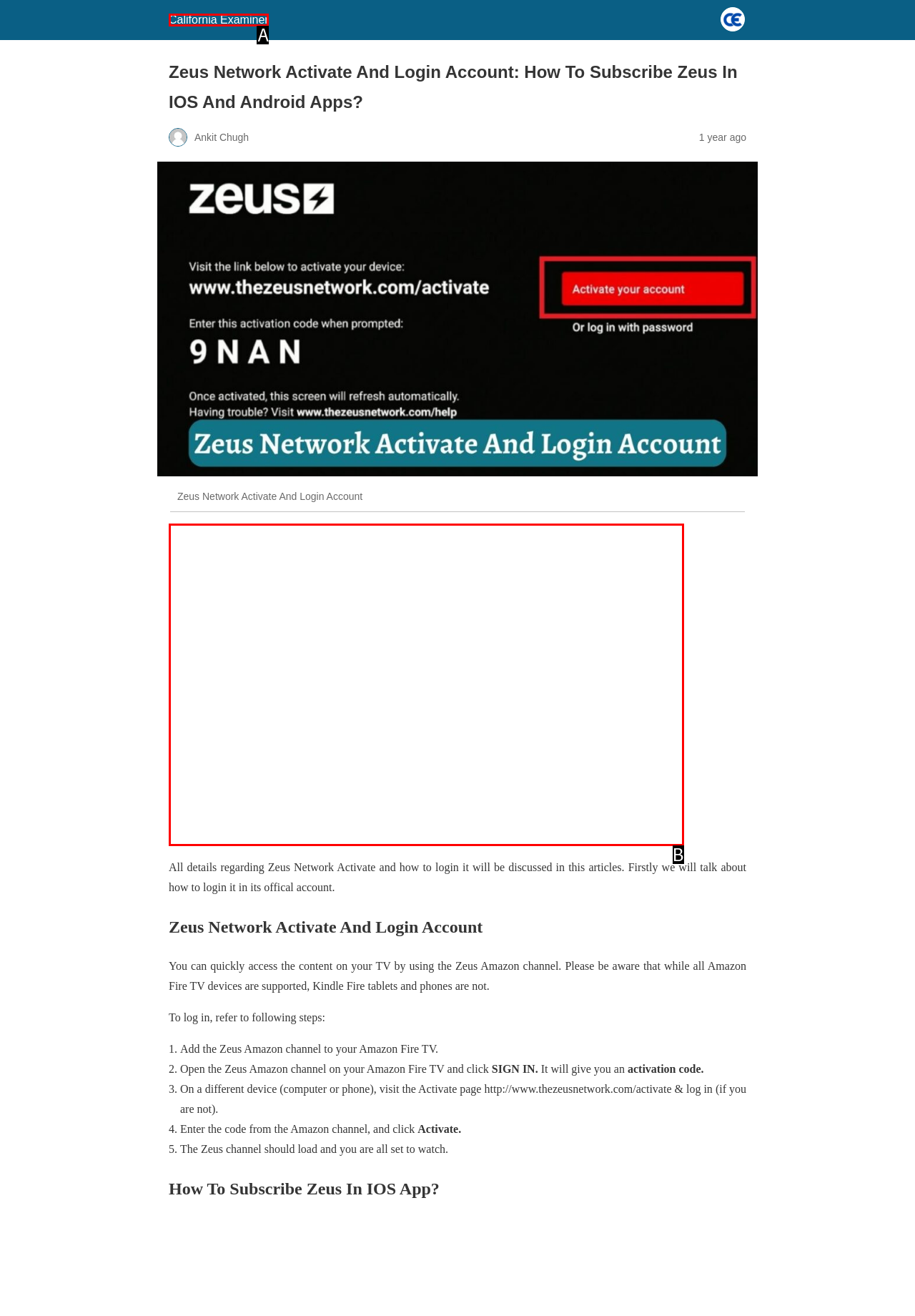Pinpoint the HTML element that fits the description: California Examiner
Answer by providing the letter of the correct option.

A